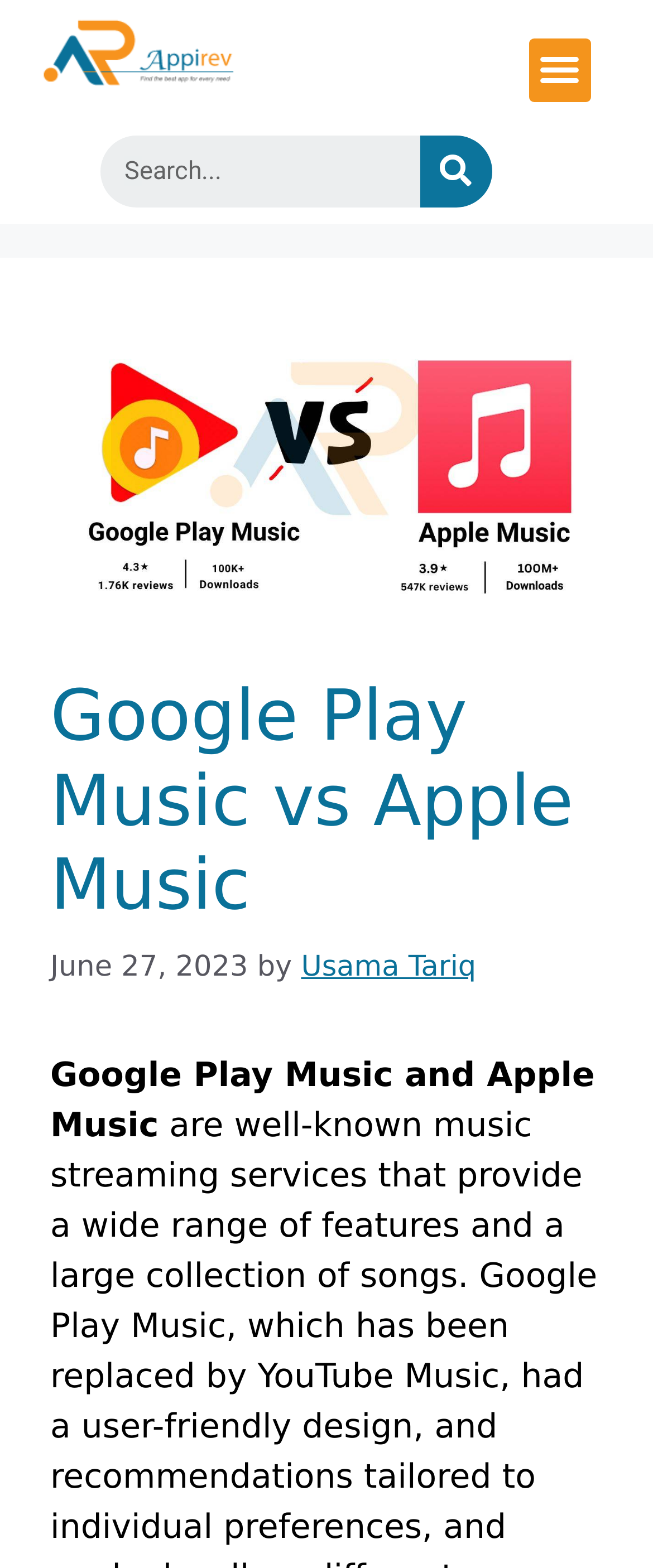Generate a thorough caption that explains the contents of the webpage.

The webpage is a comparison article between Google Play Music and Apple Music, two well-known music streaming services. At the top left, there is a link, and on the top right, a menu toggle button is located. Below the menu toggle button, a search bar is positioned, consisting of a search box and a search button.

Below the search bar, a featured image related to Google Play Music vs Apple Music is displayed, taking up most of the width of the page. Above the image, a header section is situated, containing the title "Google Play Music vs Apple Music" in a heading element. To the right of the title, the publication date "June 27, 2023" is shown, followed by the author's name "Usama Tariq" as a link.

Below the header section, a paragraph of text starts, which begins with the sentence "Google Play Music and Apple Music". The text likely provides an introduction to the comparison article, discussing the features and song collections of the two music streaming services.